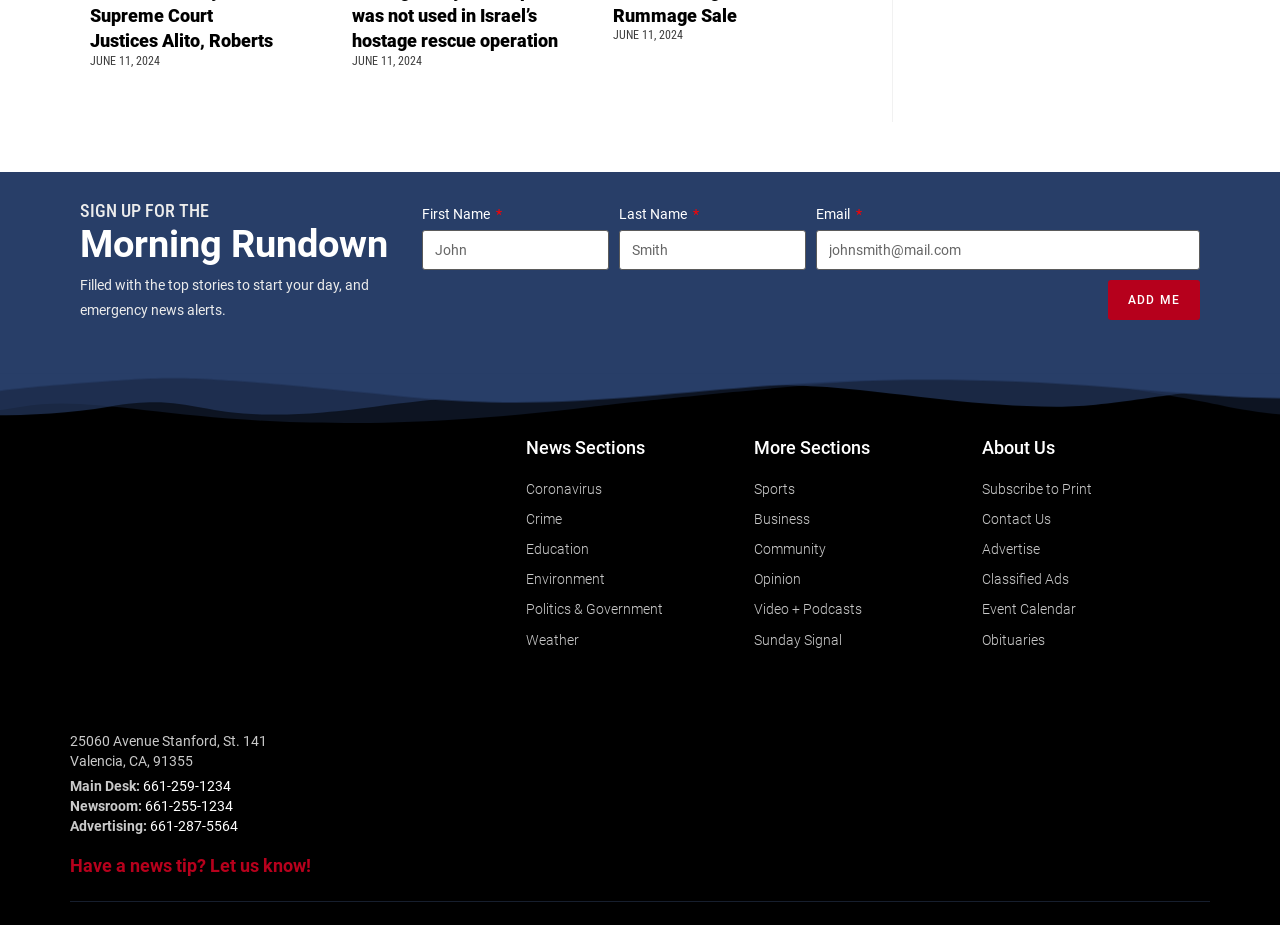What information is required to sign up for the 'Morning Rundown'?
Using the details shown in the screenshot, provide a comprehensive answer to the question.

The webpage contains three required text fields: 'First Name', 'Last Name', and 'Email', indicating that users must provide this information to sign up for the 'Morning Rundown'.